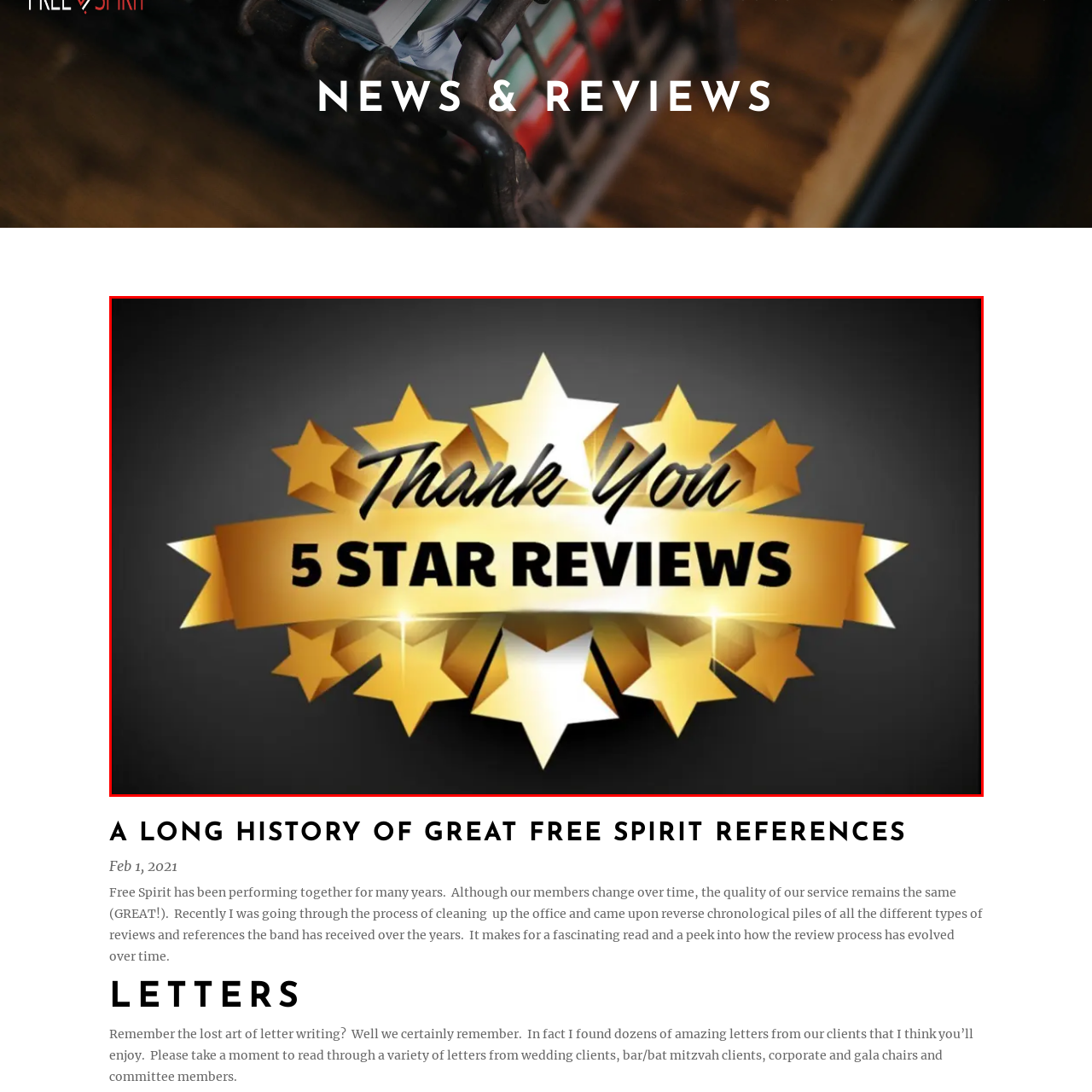What is featured below the 'Thank You' statement?
Please analyze the segment of the image inside the red bounding box and respond with a single word or phrase.

5 STAR REVIEWS